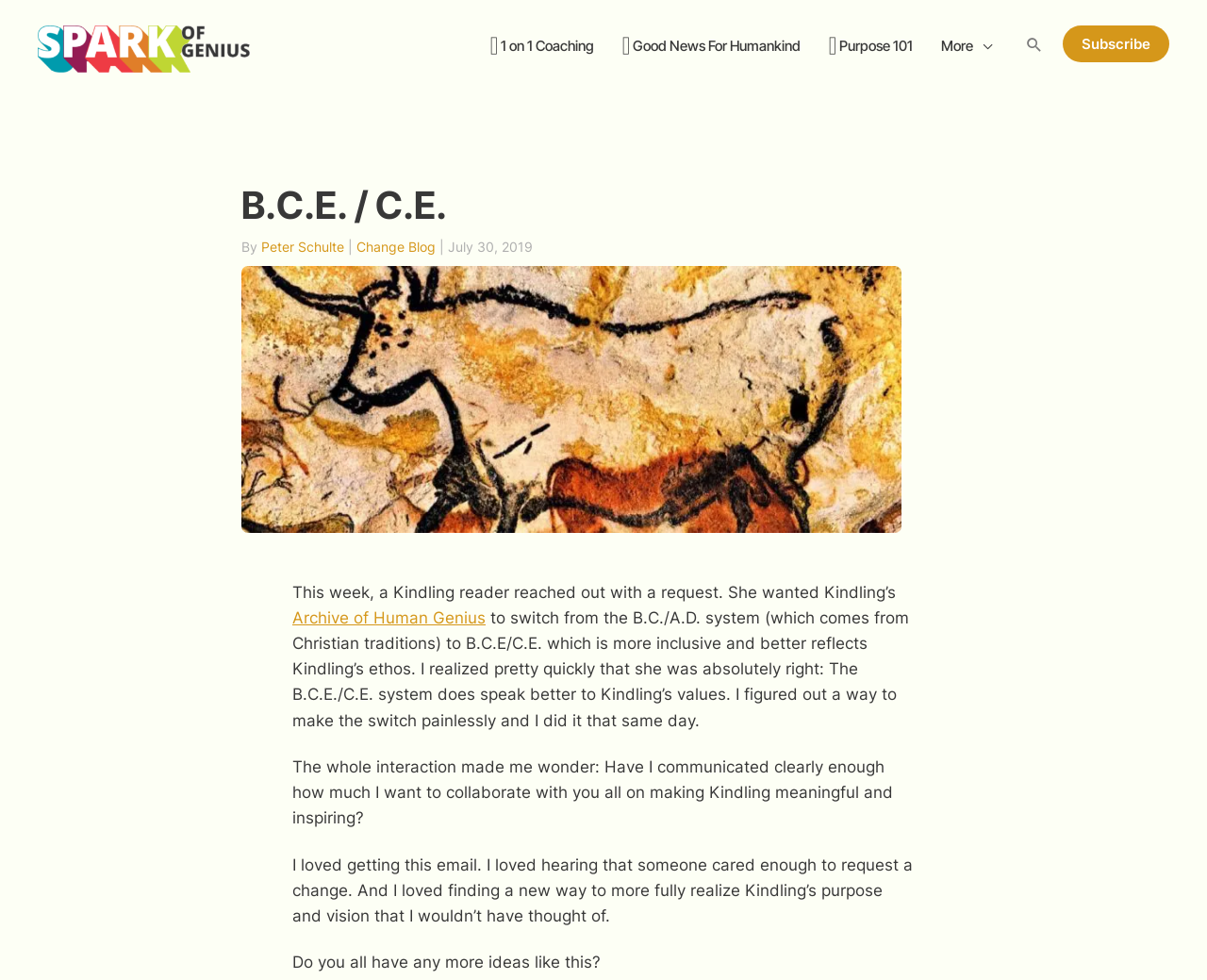Please identify the bounding box coordinates of the clickable region that I should interact with to perform the following instruction: "Subscribe to the newsletter". The coordinates should be expressed as four float numbers between 0 and 1, i.e., [left, top, right, bottom].

[0.88, 0.026, 0.969, 0.064]